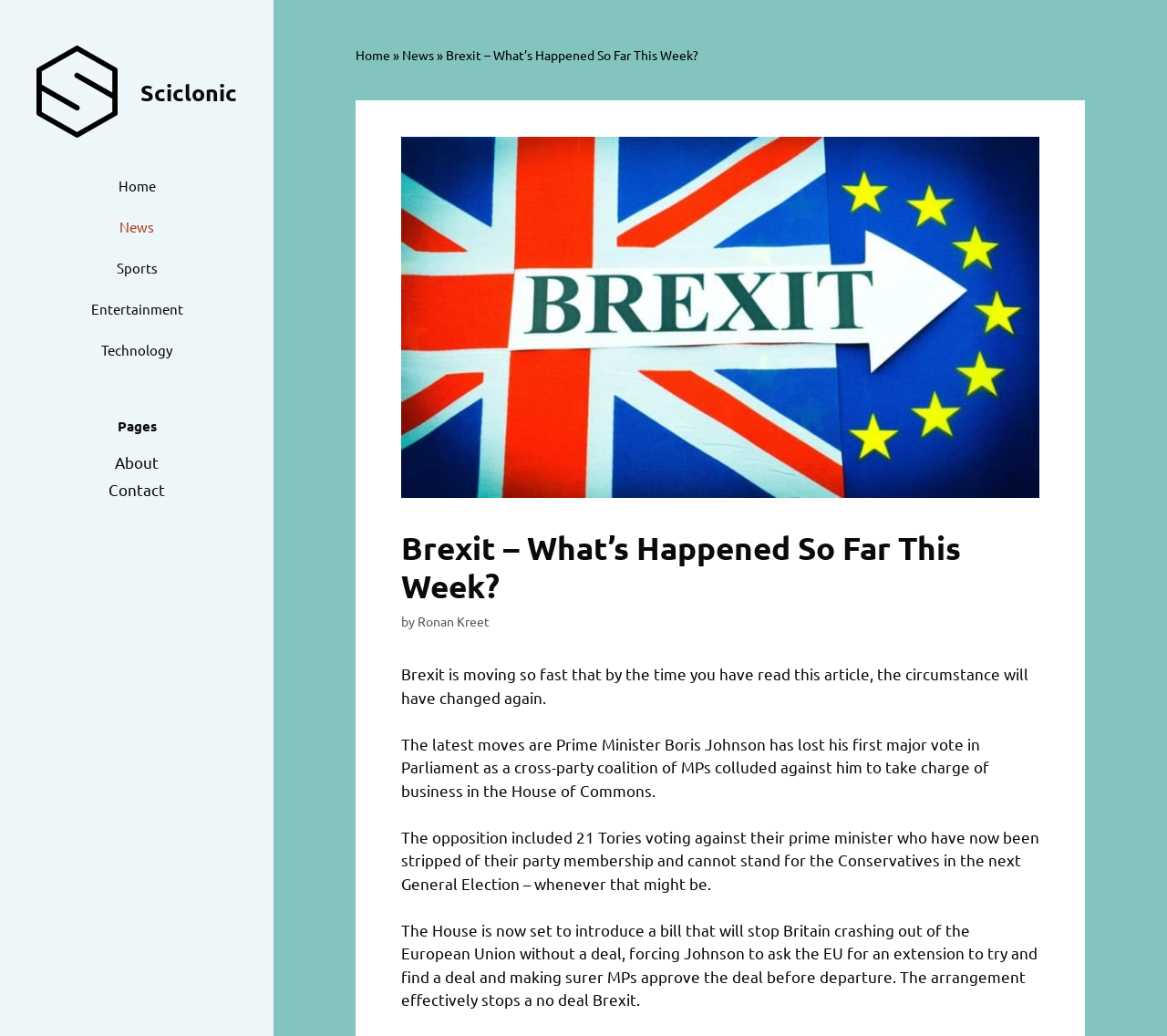What is the purpose of the bill being introduced in the House of Commons?
Using the information from the image, answer the question thoroughly.

I read the paragraph that discusses the bill being introduced in the House of Commons and found that its purpose is to prevent a no-deal Brexit by forcing the Prime Minister to ask the EU for an extension and ensuring that MPs approve the deal before departure.